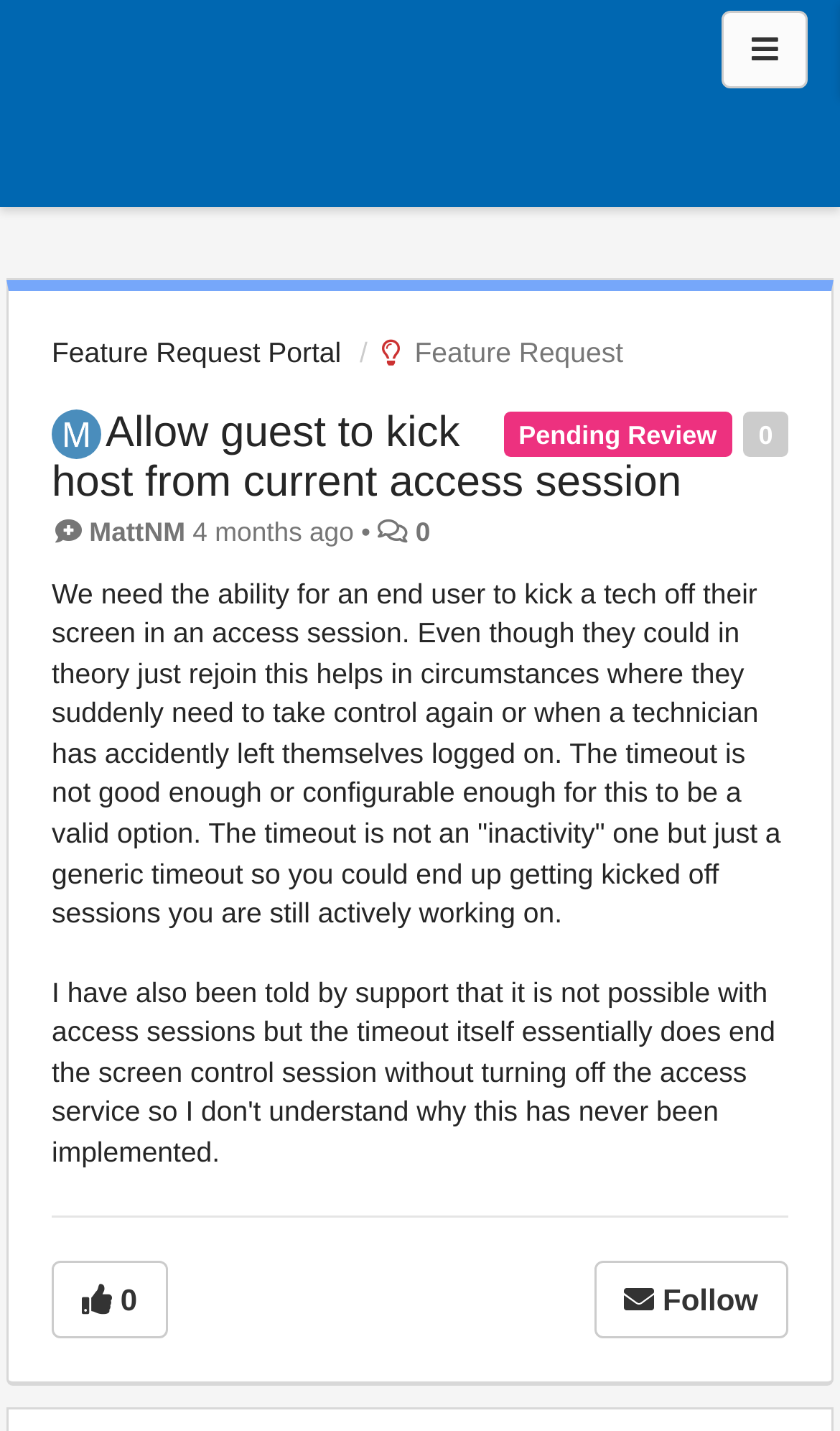Specify the bounding box coordinates of the area to click in order to execute this command: 'Follow the feature request'. The coordinates should consist of four float numbers ranging from 0 to 1, and should be formatted as [left, top, right, bottom].

[0.707, 0.882, 0.938, 0.936]